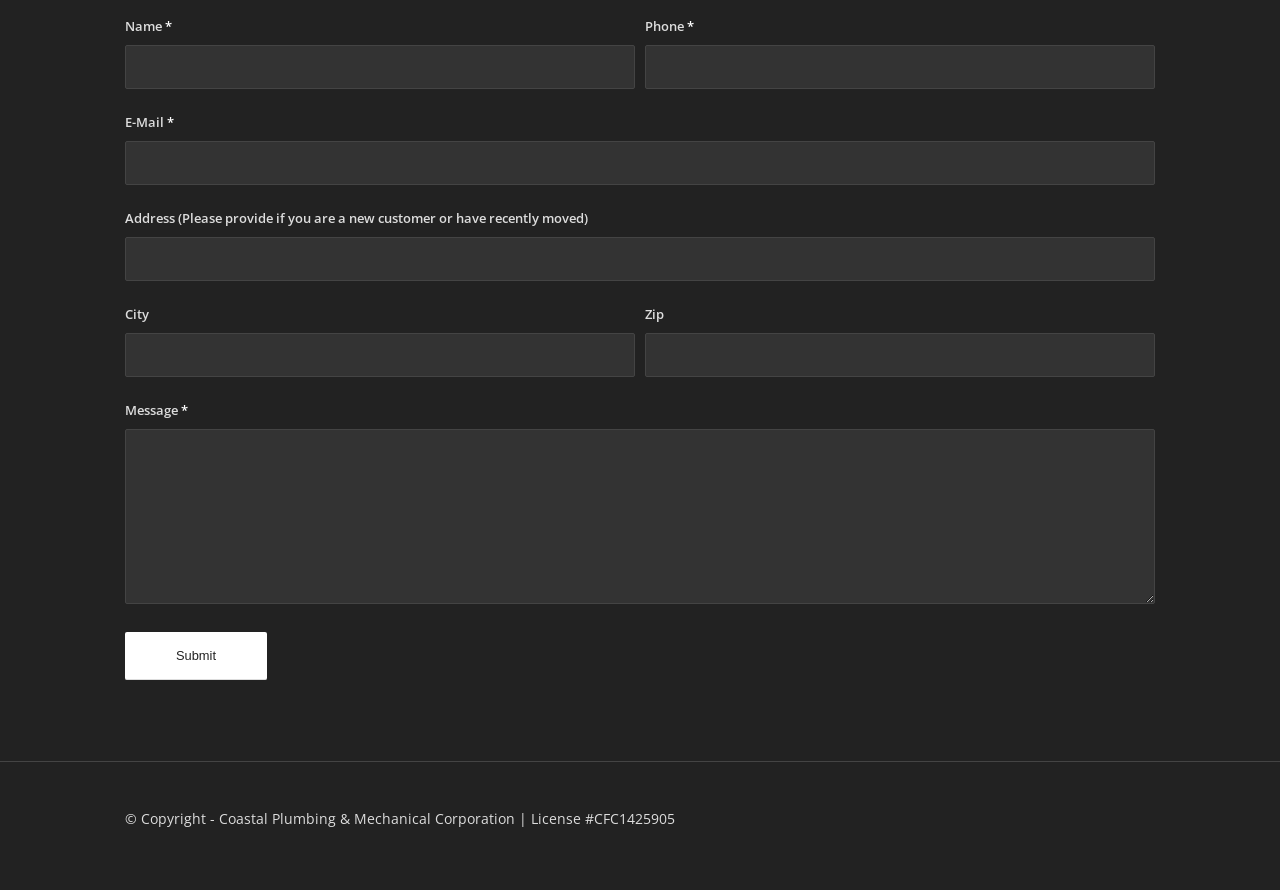Given the following UI element description: "parent_node: City name="avia_5_1"", find the bounding box coordinates in the webpage screenshot.

[0.098, 0.374, 0.496, 0.424]